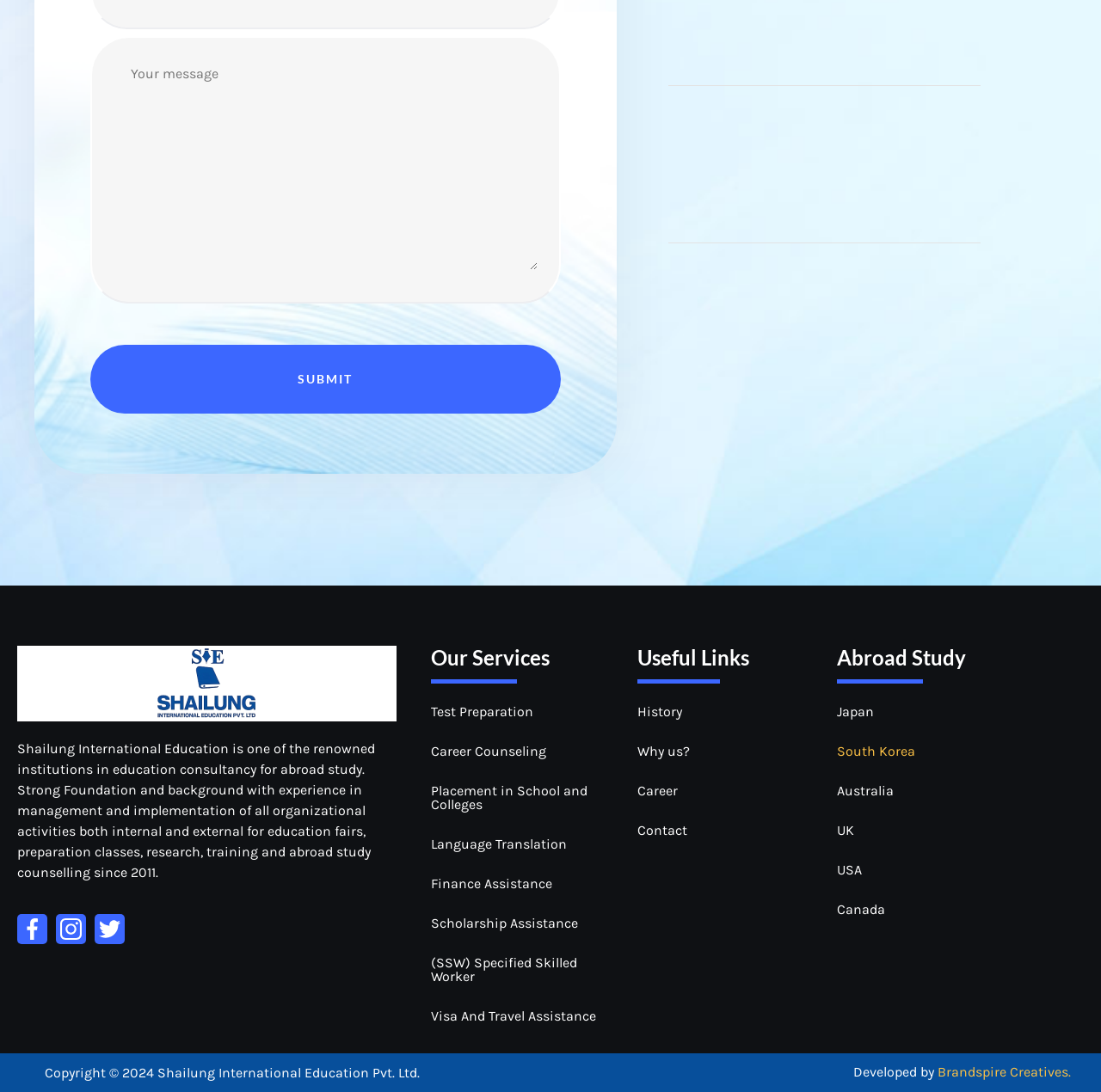Please look at the image and answer the question with a detailed explanation: What services does the institution provide?

The services provided by the institution can be found in the links under the 'Our Services' heading, which include Test Preparation, Career Counseling, Placement in School and Colleges, Language Translation, Finance Assistance, Scholarship Assistance, (SSW) Specified Skilled Worker, and Visa And Travel Assistance.